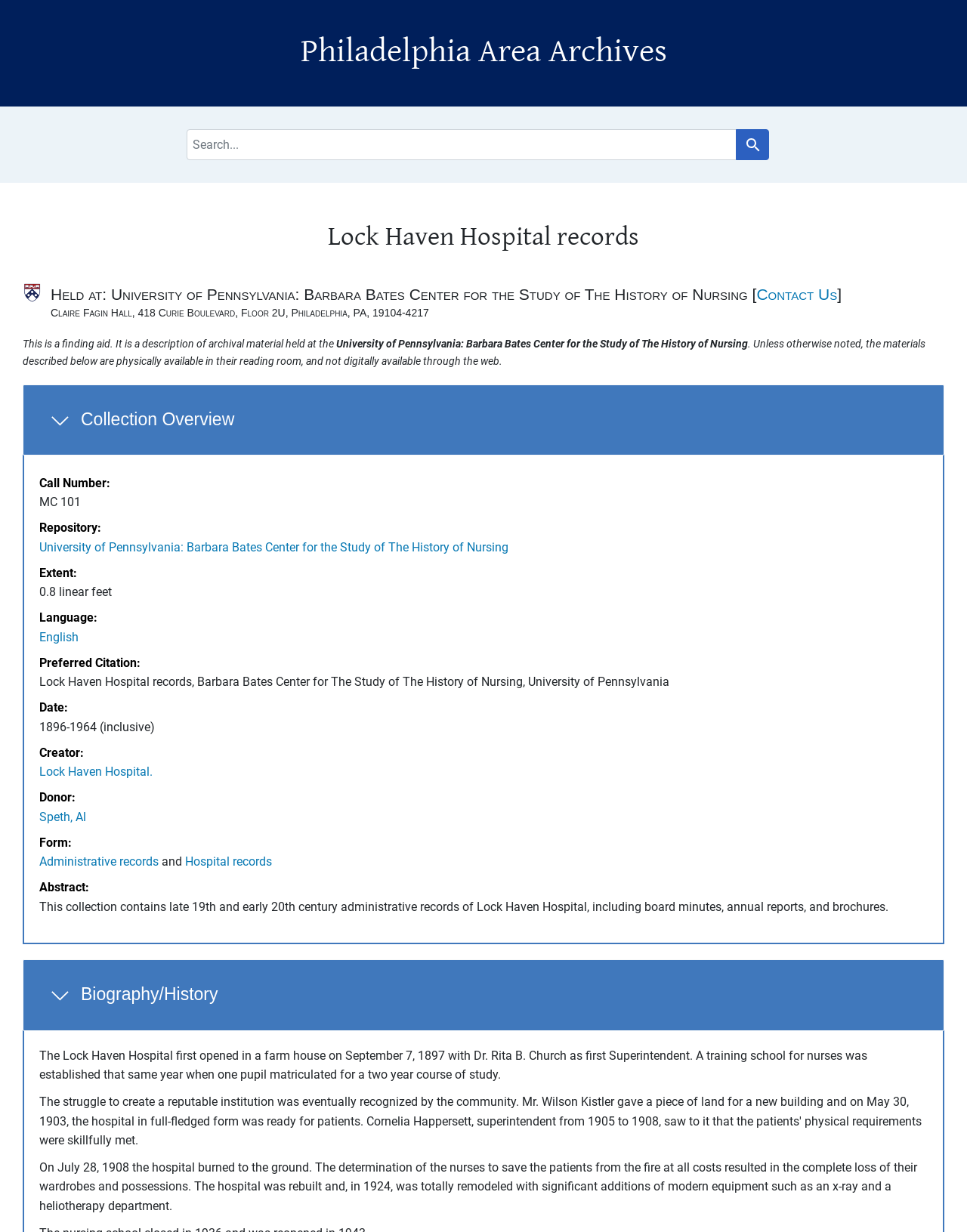Identify the bounding box coordinates for the UI element described as follows: Skip to main content. Use the format (top-left x, top-left y, bottom-right x, bottom-right y) and ensure all values are floating point numbers between 0 and 1.

[0.008, 0.003, 0.065, 0.009]